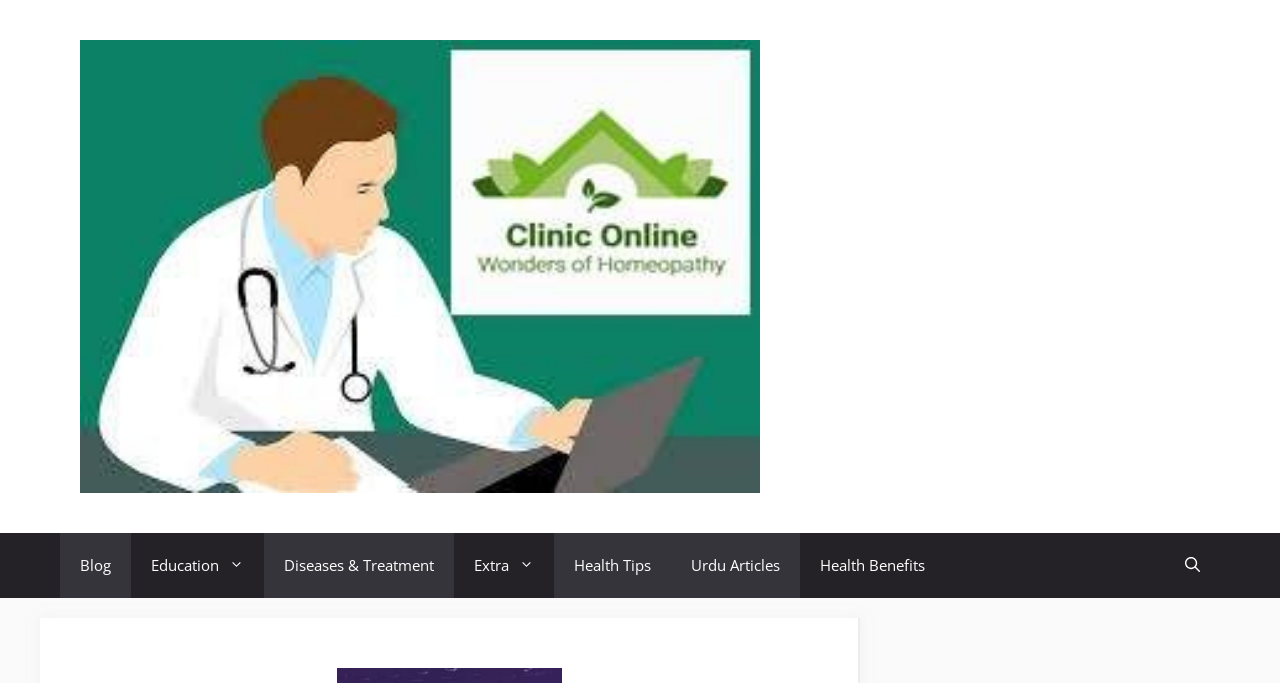Please locate the bounding box coordinates of the region I need to click to follow this instruction: "Check the social media link 'Facebook - Black Circle'".

None